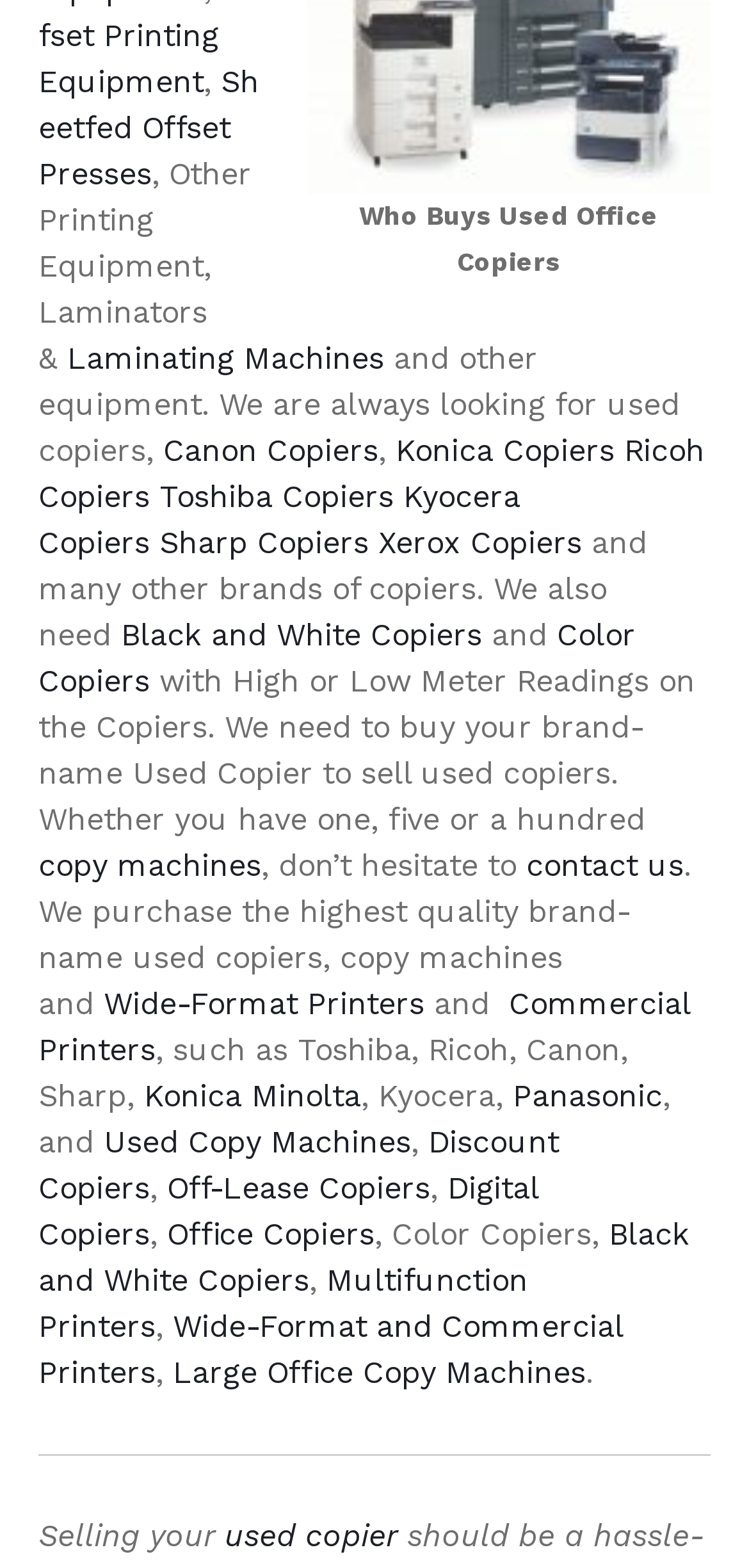Please specify the bounding box coordinates of the element that should be clicked to execute the given instruction: 'Learn about Wide-Format Printers'. Ensure the coordinates are four float numbers between 0 and 1, expressed as [left, top, right, bottom].

[0.138, 0.628, 0.567, 0.652]